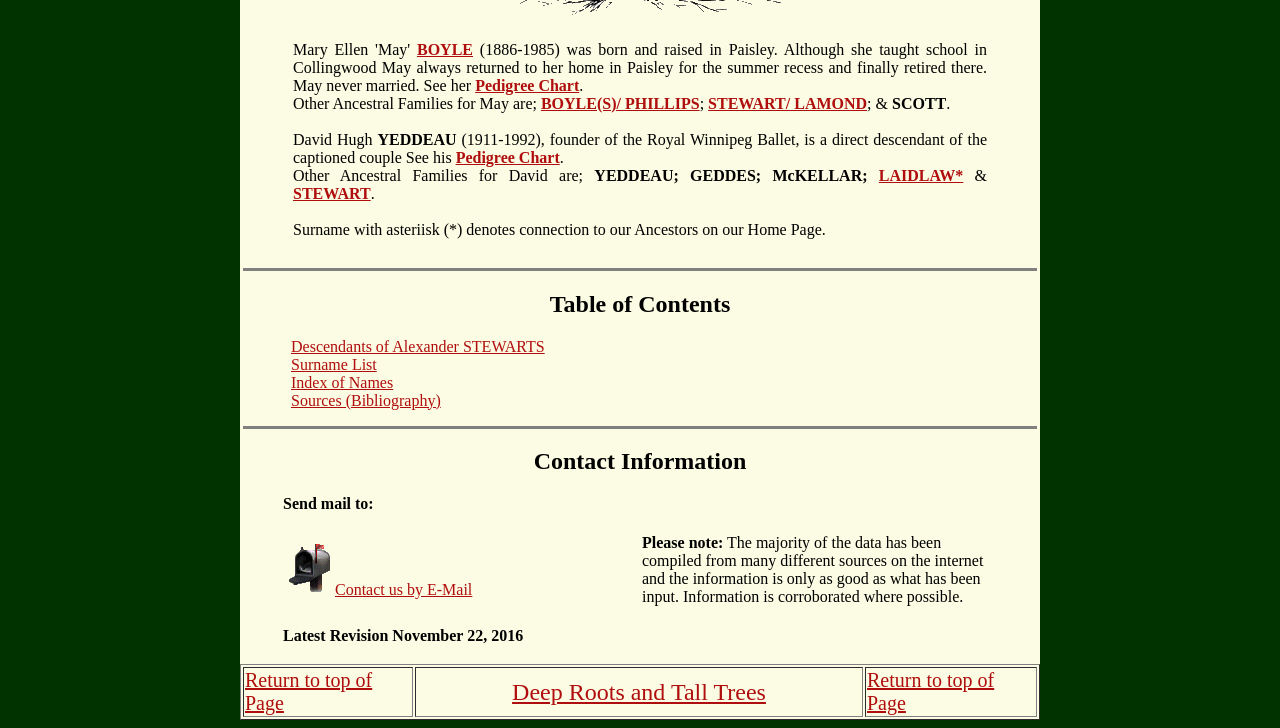Find the bounding box coordinates for the HTML element described in this sentence: "BOYLE". Provide the coordinates as four float numbers between 0 and 1, in the format [left, top, right, bottom].

[0.326, 0.056, 0.37, 0.079]